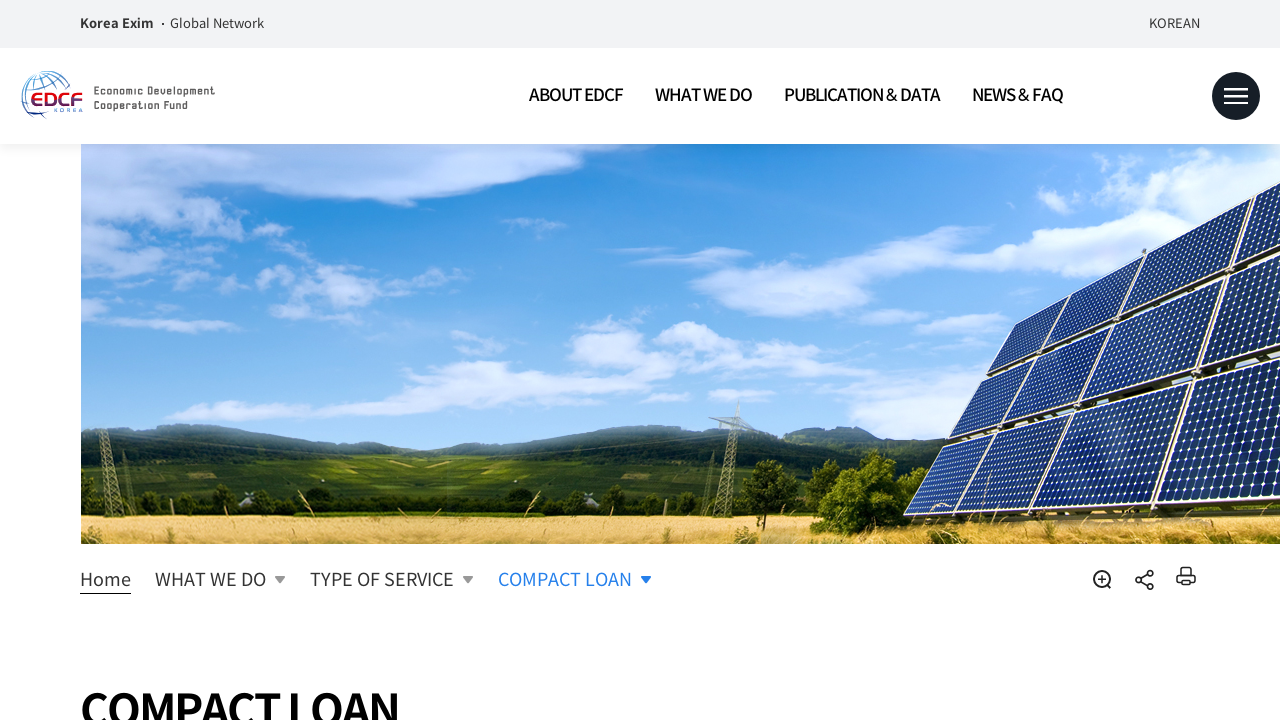With reference to the image, please provide a detailed answer to the following question: What are the available actions at the bottom of the webpage?

The available actions at the bottom of the webpage can be found by examining the link and button elements located at the bottom of the webpage. These actions include 'Home', 'WHAT WE DO', 'TYPE OF SERVICE', 'zoom', 'sns', and 'print'.